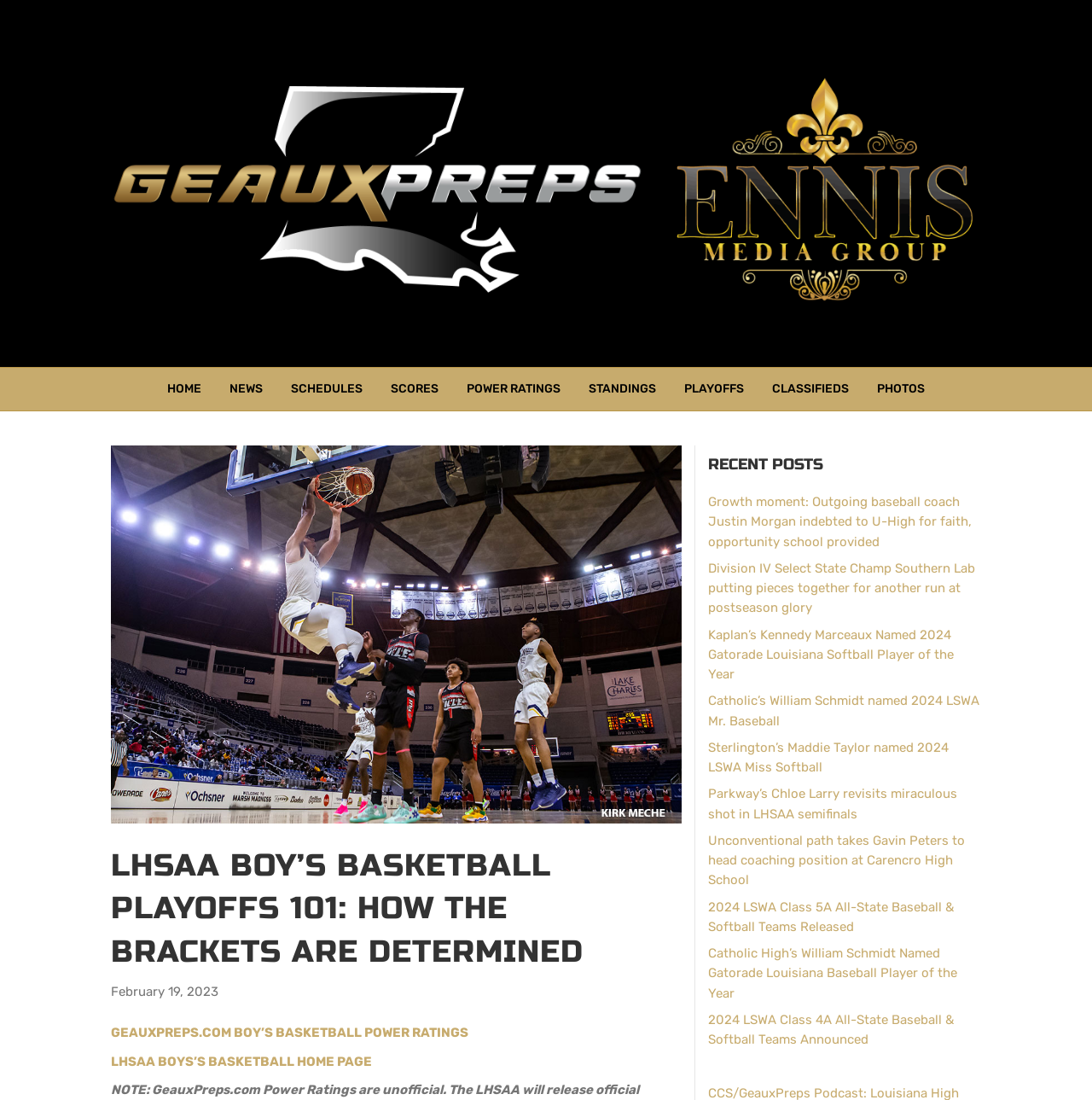Identify the coordinates of the bounding box for the element that must be clicked to accomplish the instruction: "Click on the HOME link".

[0.141, 0.335, 0.196, 0.373]